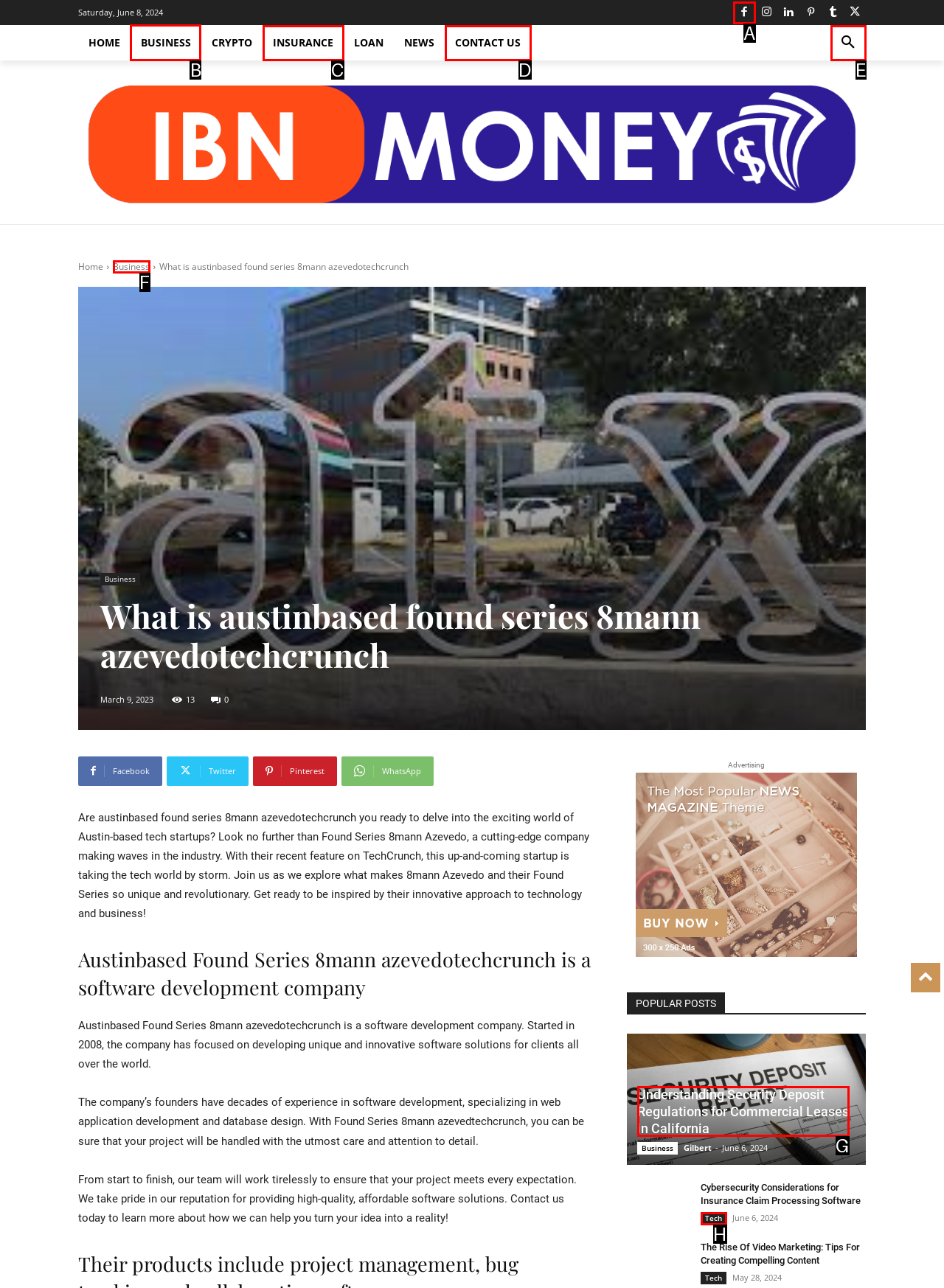Tell me which one HTML element you should click to complete the following task: Visit the 'BUSINESS' page
Answer with the option's letter from the given choices directly.

B